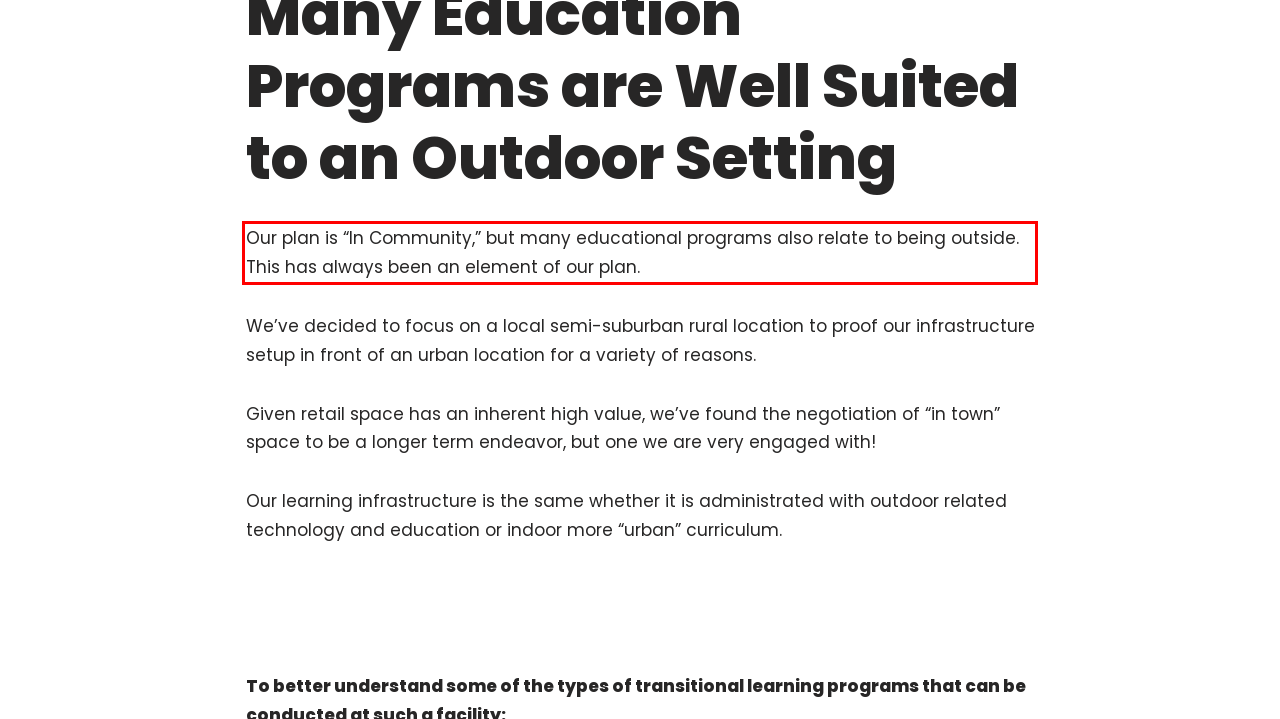Examine the webpage screenshot and use OCR to recognize and output the text within the red bounding box.

Our plan is “In Community,” but many educational programs also relate to being outside. This has always been an element of our plan.